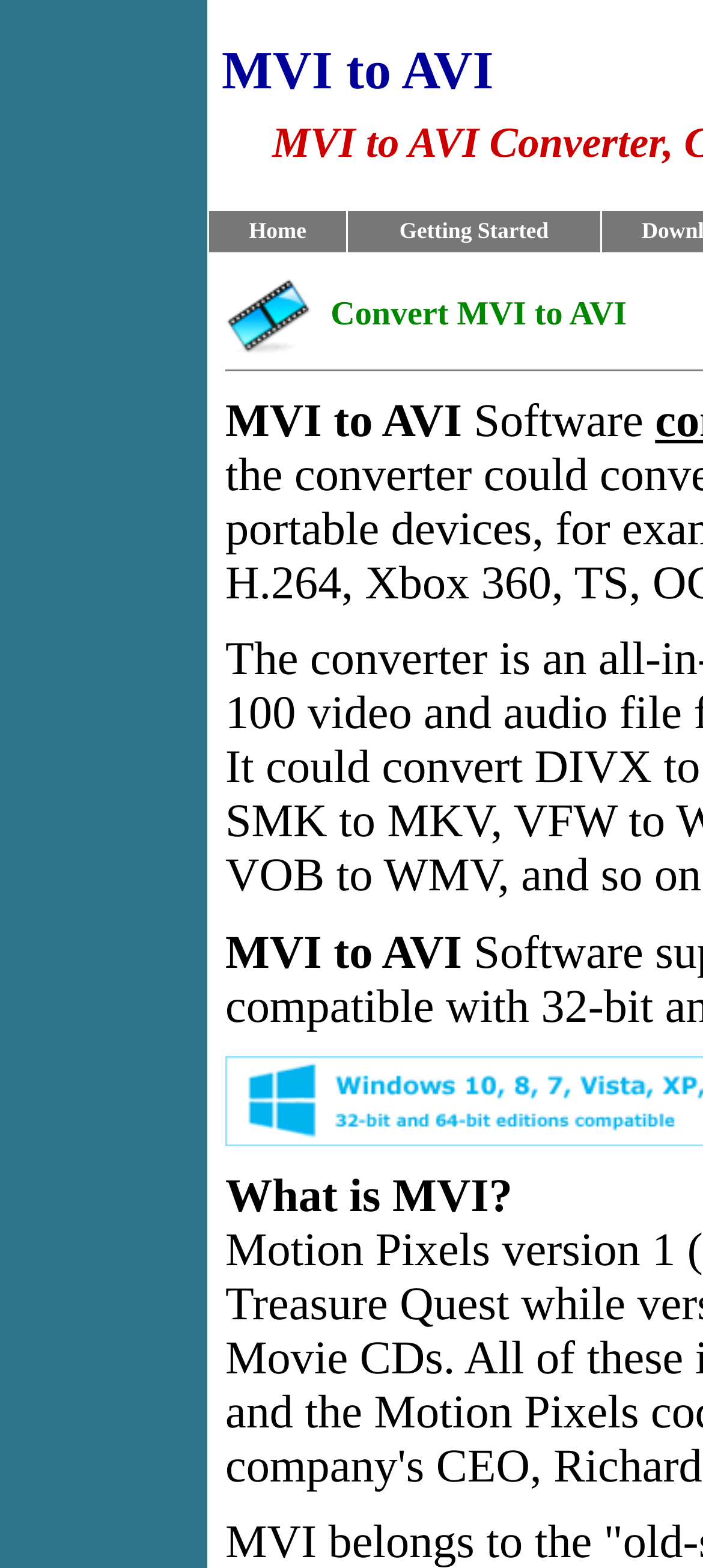Bounding box coordinates are specified in the format (top-left x, top-left y, bottom-right x, bottom-right y). All values are floating point numbers bounded between 0 and 1. Please provide the bounding box coordinate of the region this sentence describes: Getting Started

[0.568, 0.139, 0.78, 0.155]